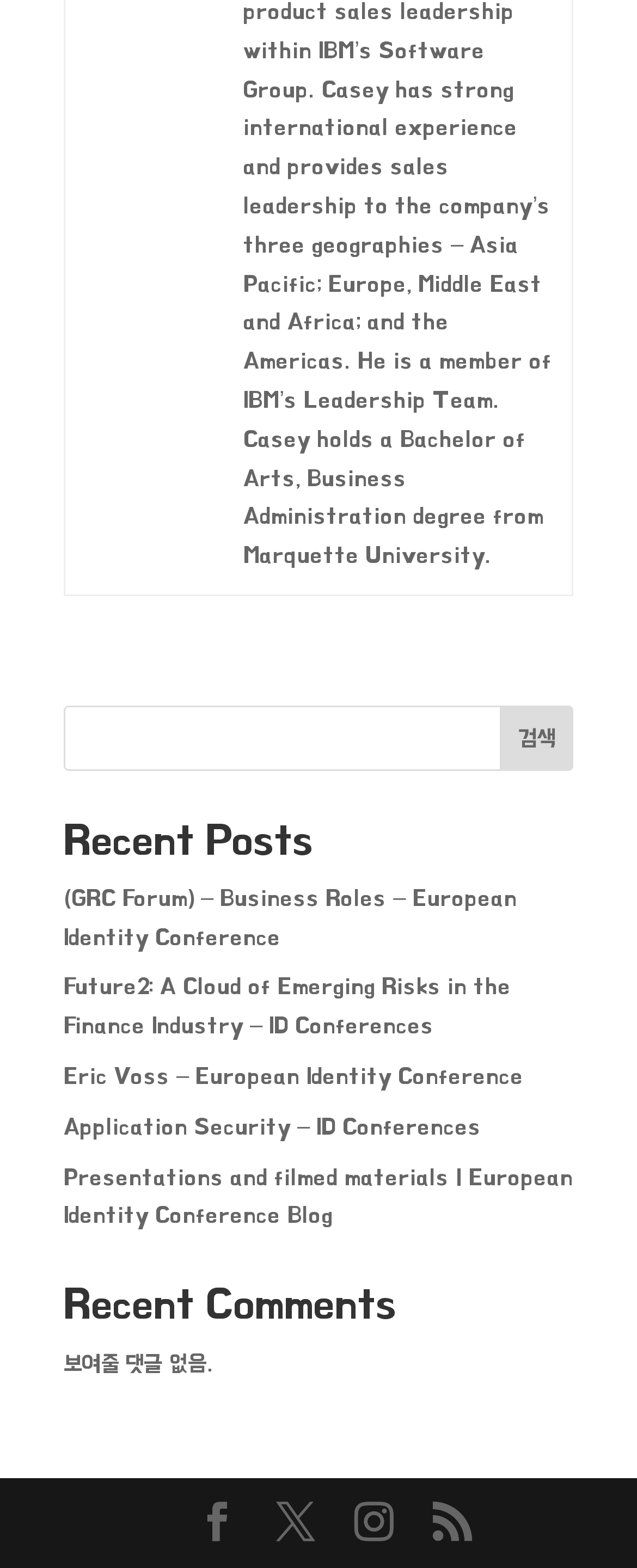Determine the bounding box coordinates for the clickable element required to fulfill the instruction: "click the search button". Provide the coordinates as four float numbers between 0 and 1, i.e., [left, top, right, bottom].

[0.786, 0.45, 0.9, 0.492]